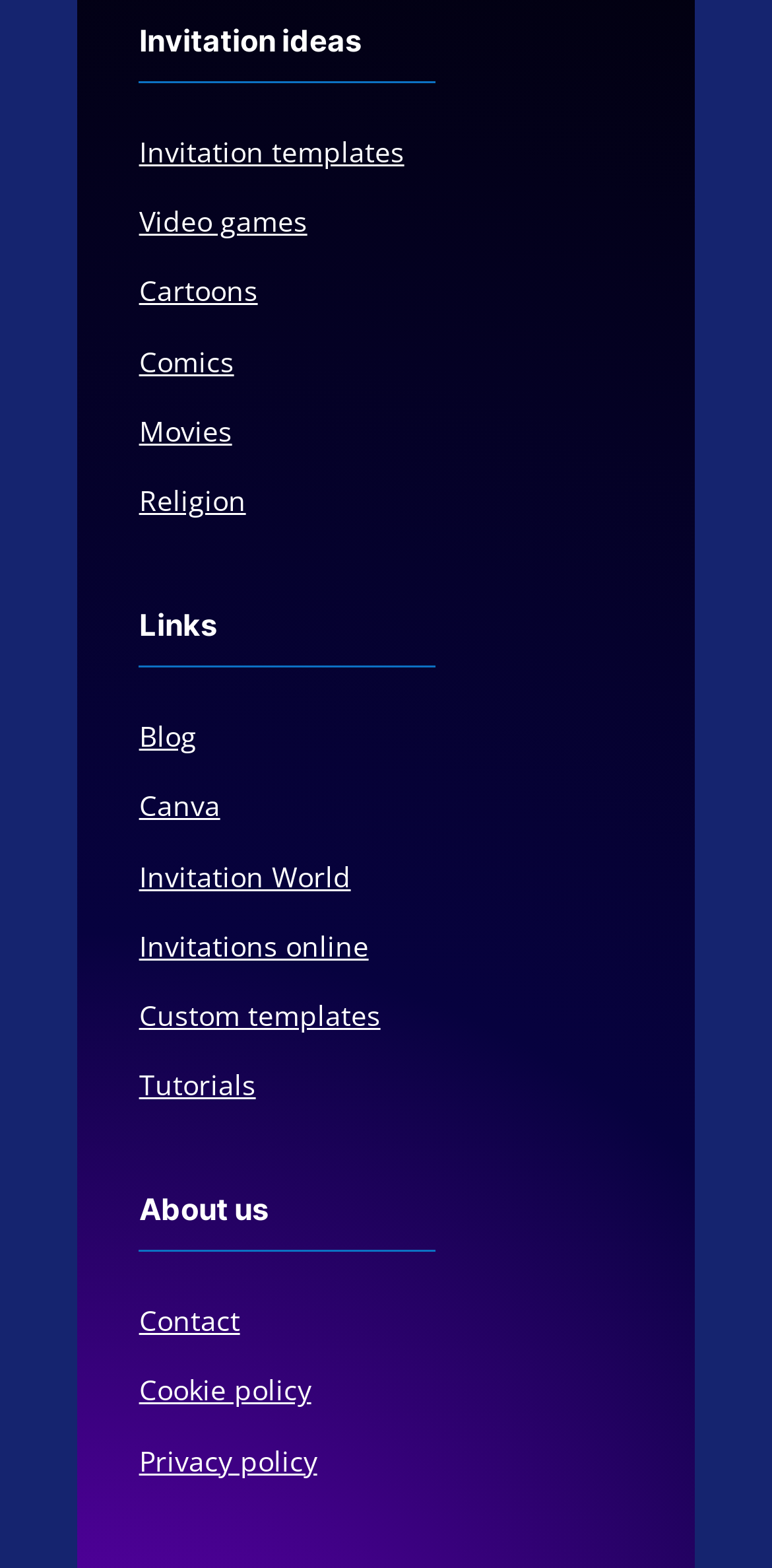What is the last link under the 'About us' heading?
Provide a fully detailed and comprehensive answer to the question.

To find the last link under the 'About us' heading, I examined the links starting from the 'About us' heading. The last link is 'Privacy policy'.